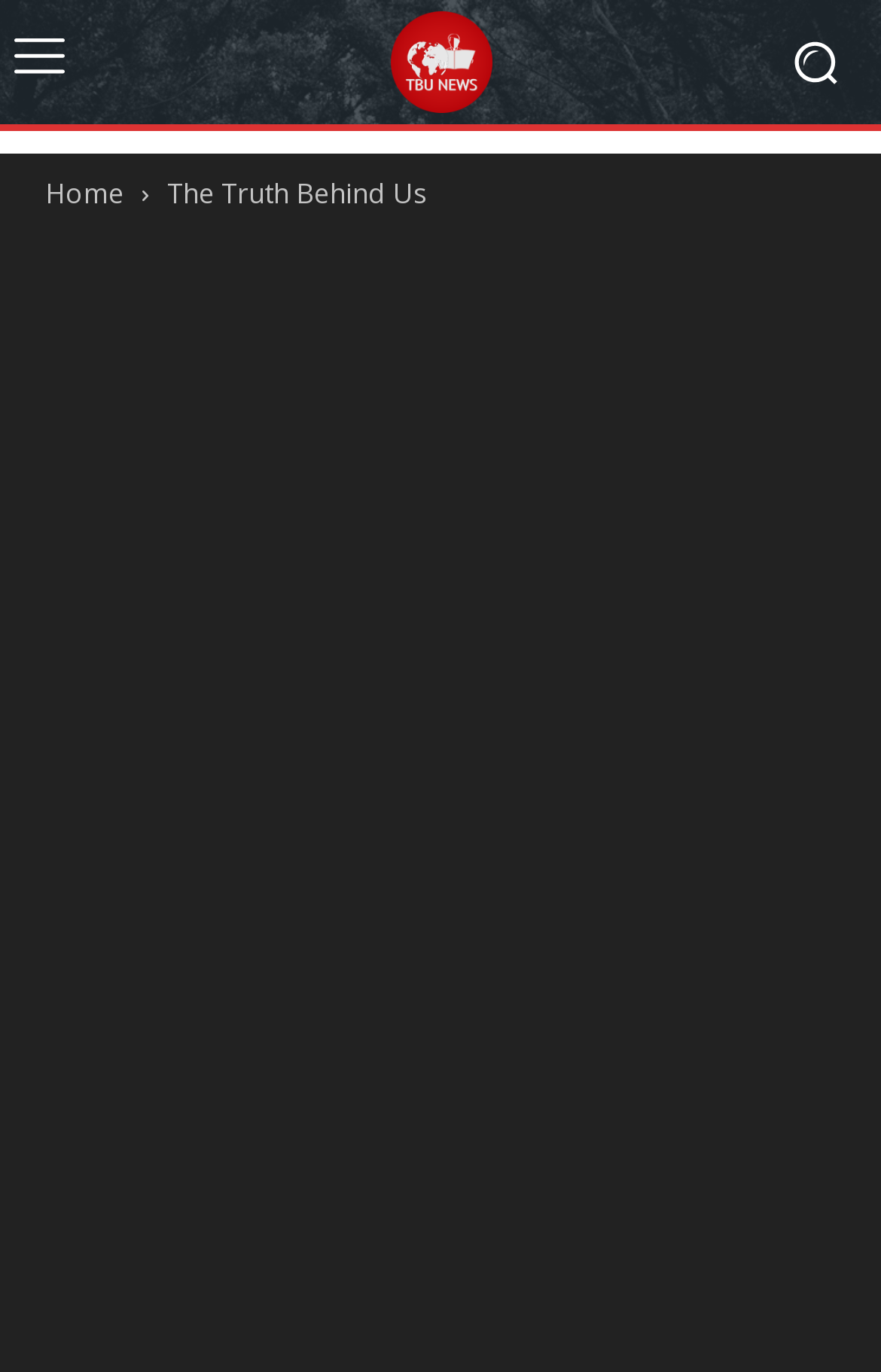Identify the bounding box coordinates for the UI element described as: "Natalie".

None